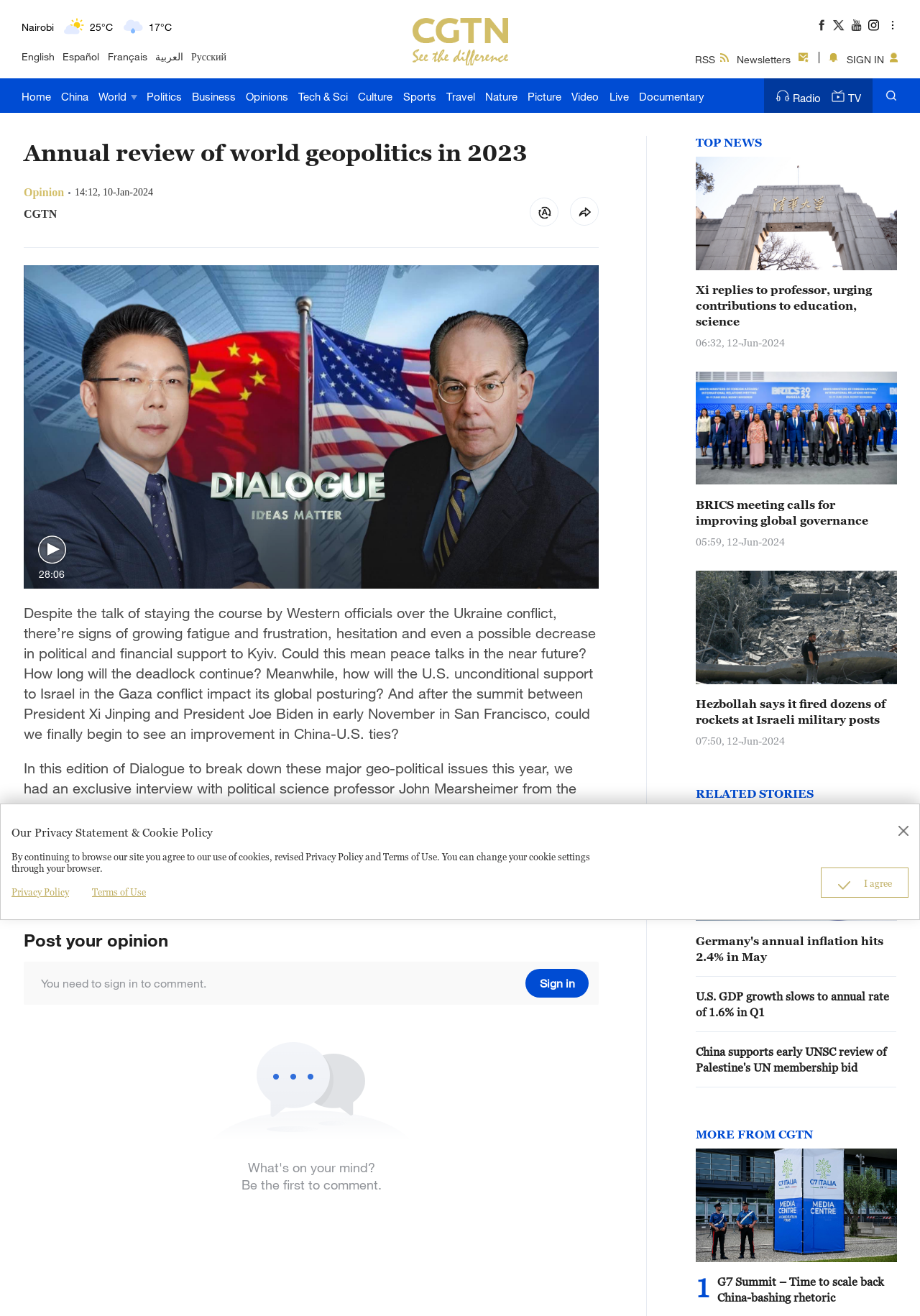What is the purpose of the 'SIGN IN' button?
Using the information from the image, answer the question thoroughly.

The 'SIGN IN' button is likely used to allow users to log in to their accounts on the website, providing access to personalized features or content.